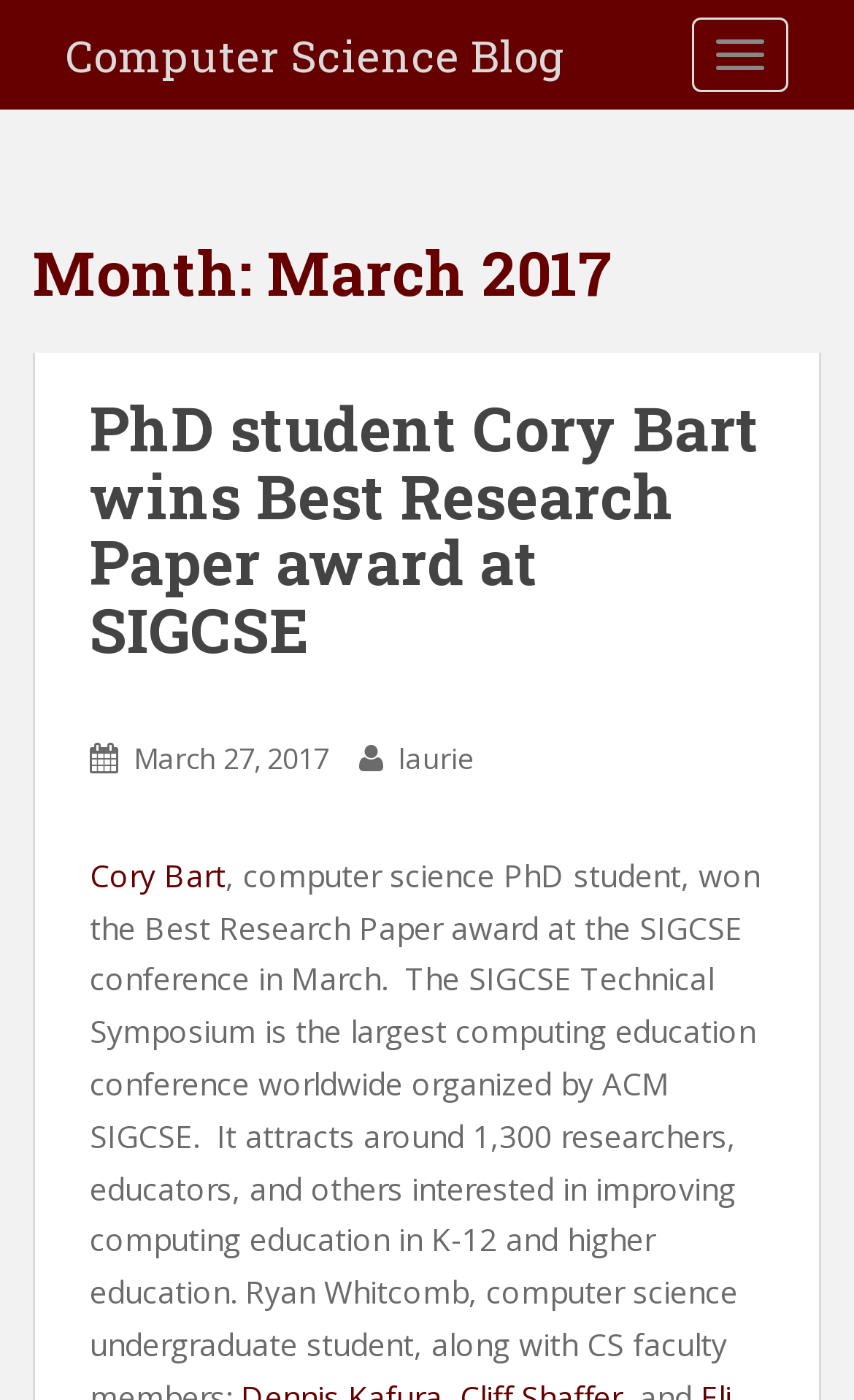Locate the bounding box coordinates for the element described below: "laurie". The coordinates must be four float values between 0 and 1, formatted as [left, top, right, bottom].

[0.467, 0.527, 0.556, 0.556]